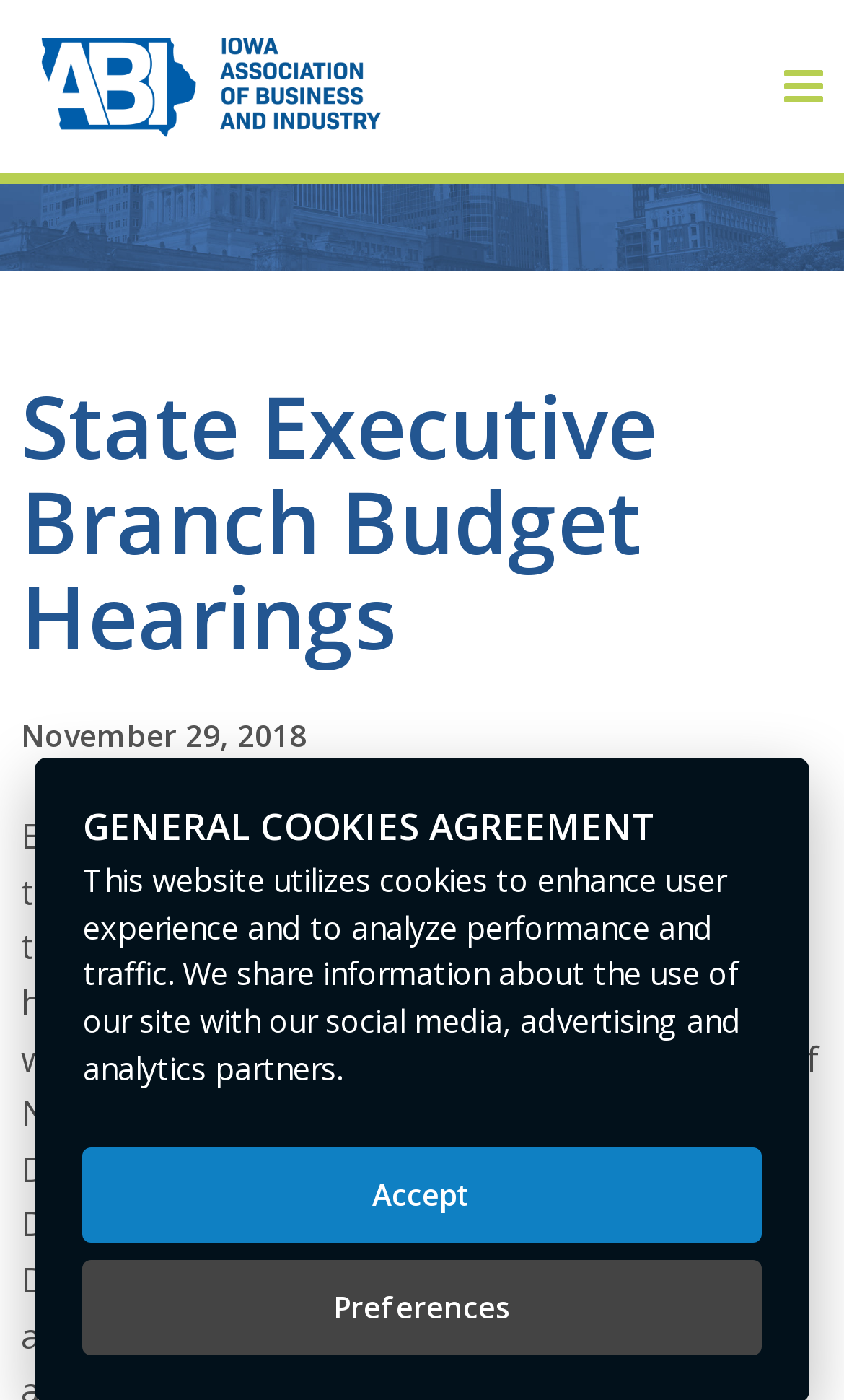Please identify the bounding box coordinates of the area that needs to be clicked to fulfill the following instruction: "View Career Opportunities."

[0.212, 0.708, 0.955, 0.778]